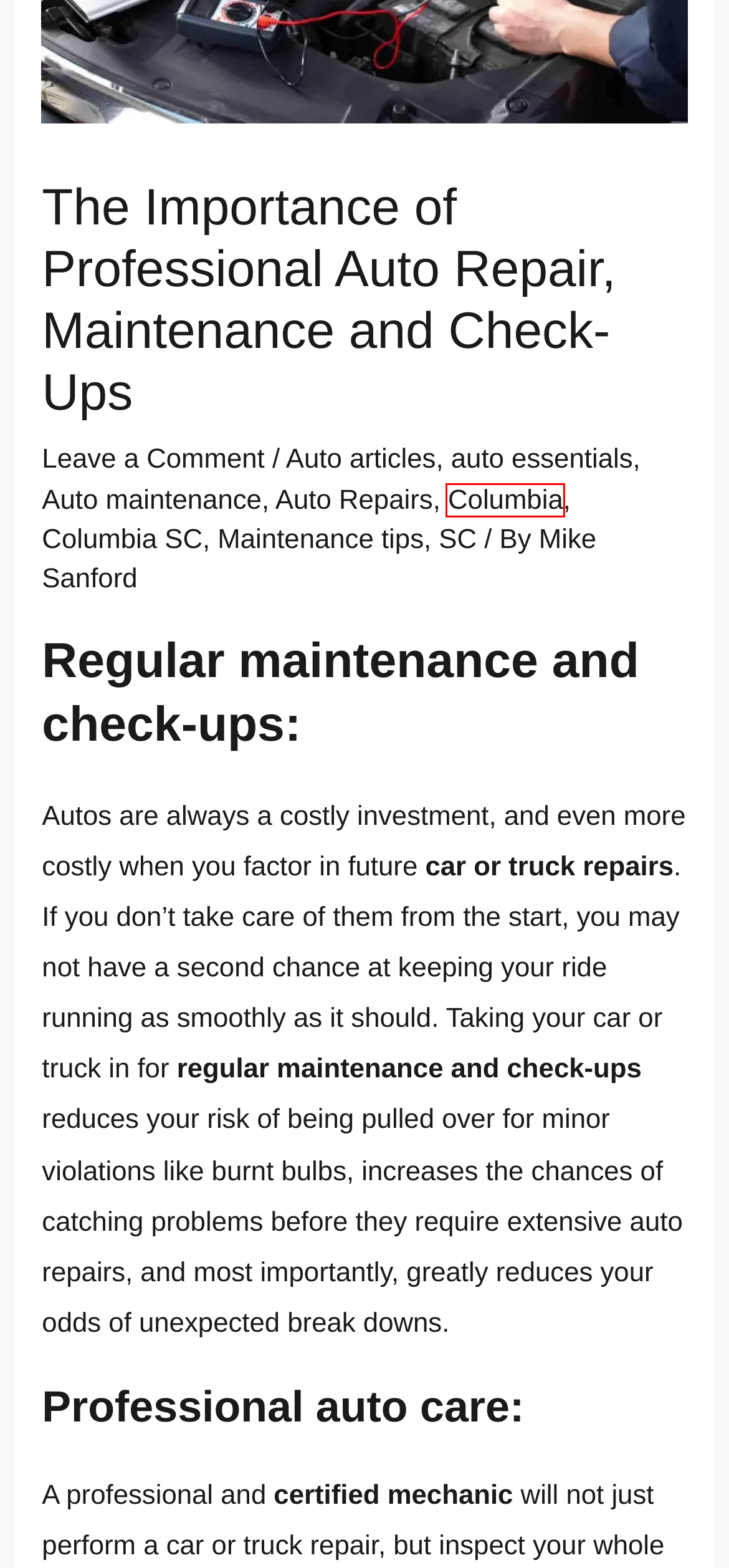Examine the screenshot of a webpage with a red bounding box around a UI element. Your task is to identify the webpage description that best corresponds to the new webpage after clicking the specified element. The given options are:
A. Auto Repairs - SanfordsAuto
B. Auto articles - SanfordsAuto
C. Mike Sanford - SanfordsAuto
D. auto essentials - SanfordsAuto
E. Columbia - SanfordsAuto
F. Maintenance tips - SanfordsAuto
G. Columbia SC - SanfordsAuto
H. SC - SanfordsAuto

E